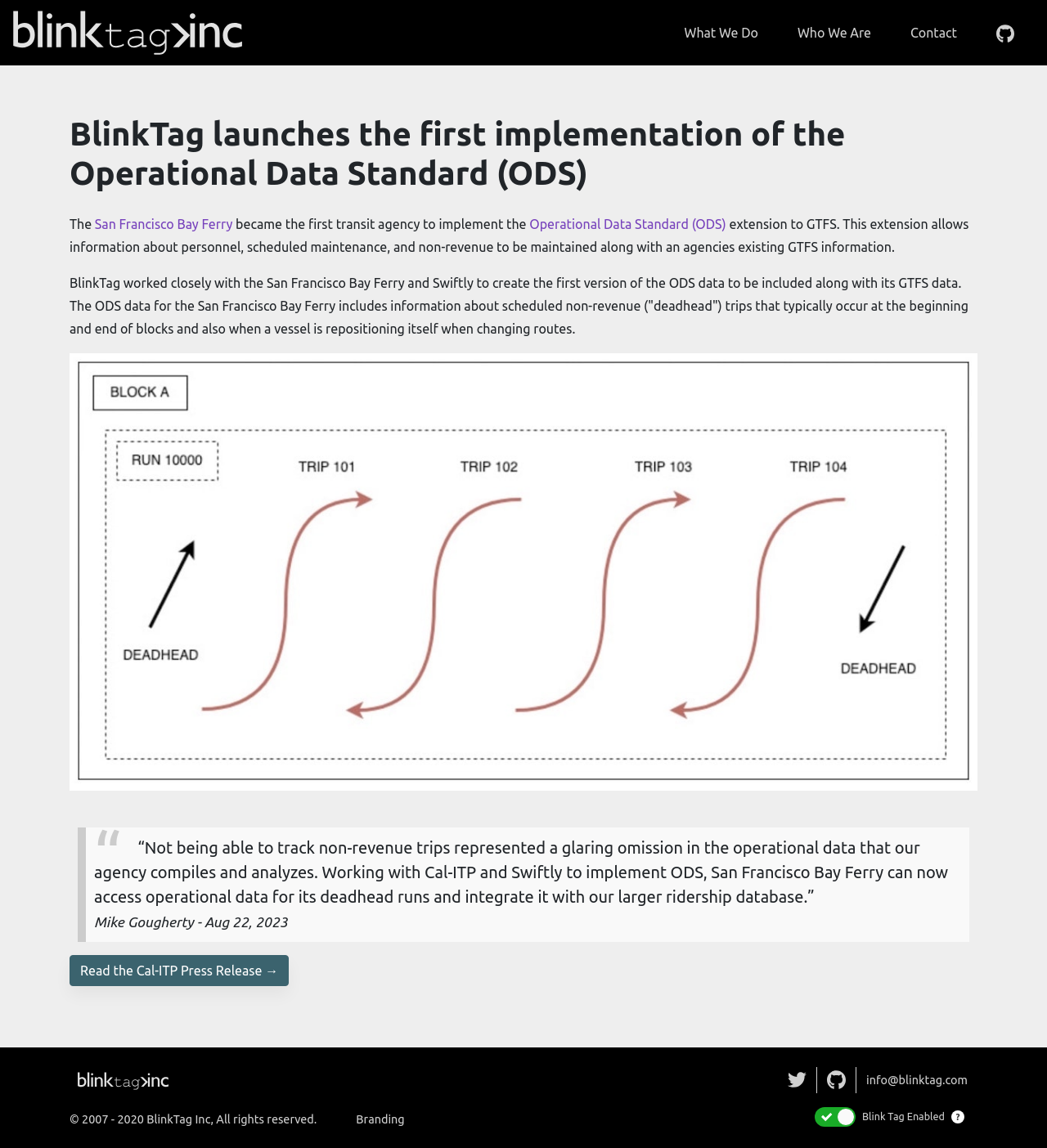How many social media links are present?
Refer to the image and provide a one-word or short phrase answer.

2